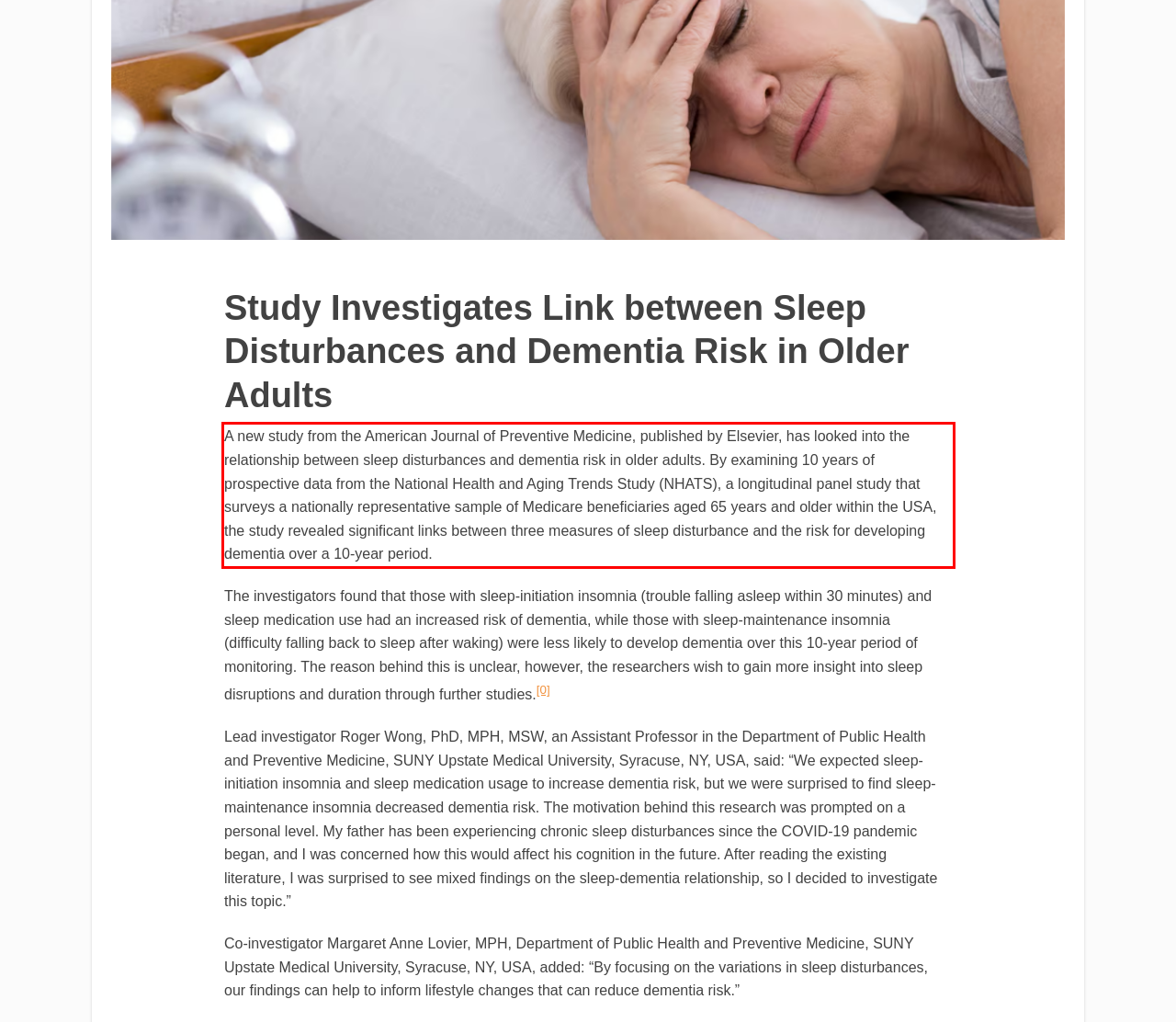The screenshot provided shows a webpage with a red bounding box. Apply OCR to the text within this red bounding box and provide the extracted content.

A new study from the American Journal of Preventive Medicine, published by Elsevier, has looked into the relationship between sleep disturbances and dementia risk in older adults. By examining 10 years of prospective data from the National Health and Aging Trends Study (NHATS), a longitudinal panel study that surveys a nationally representative sample of Medicare beneficiaries aged 65 years and older within the USA, the study revealed significant links between three measures of sleep disturbance and the risk for developing dementia over a 10-year period.